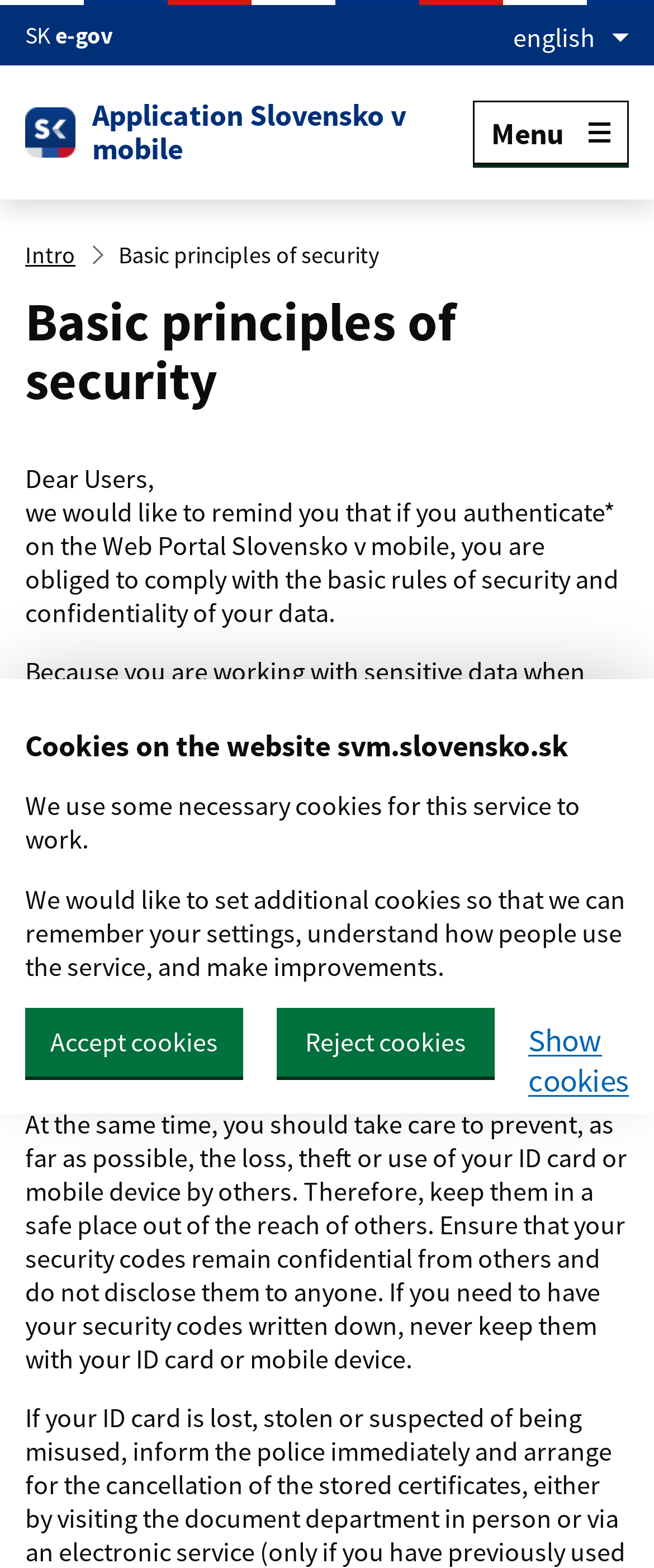Based on the image, provide a detailed response to the question:
What is the purpose of the webpage?

The purpose of the webpage can be inferred from the static text elements that remind users of the basic principles of security and confidentiality of their data when using the Slovensko v mobile application, indicating that the webpage aims to educate users on security best practices.